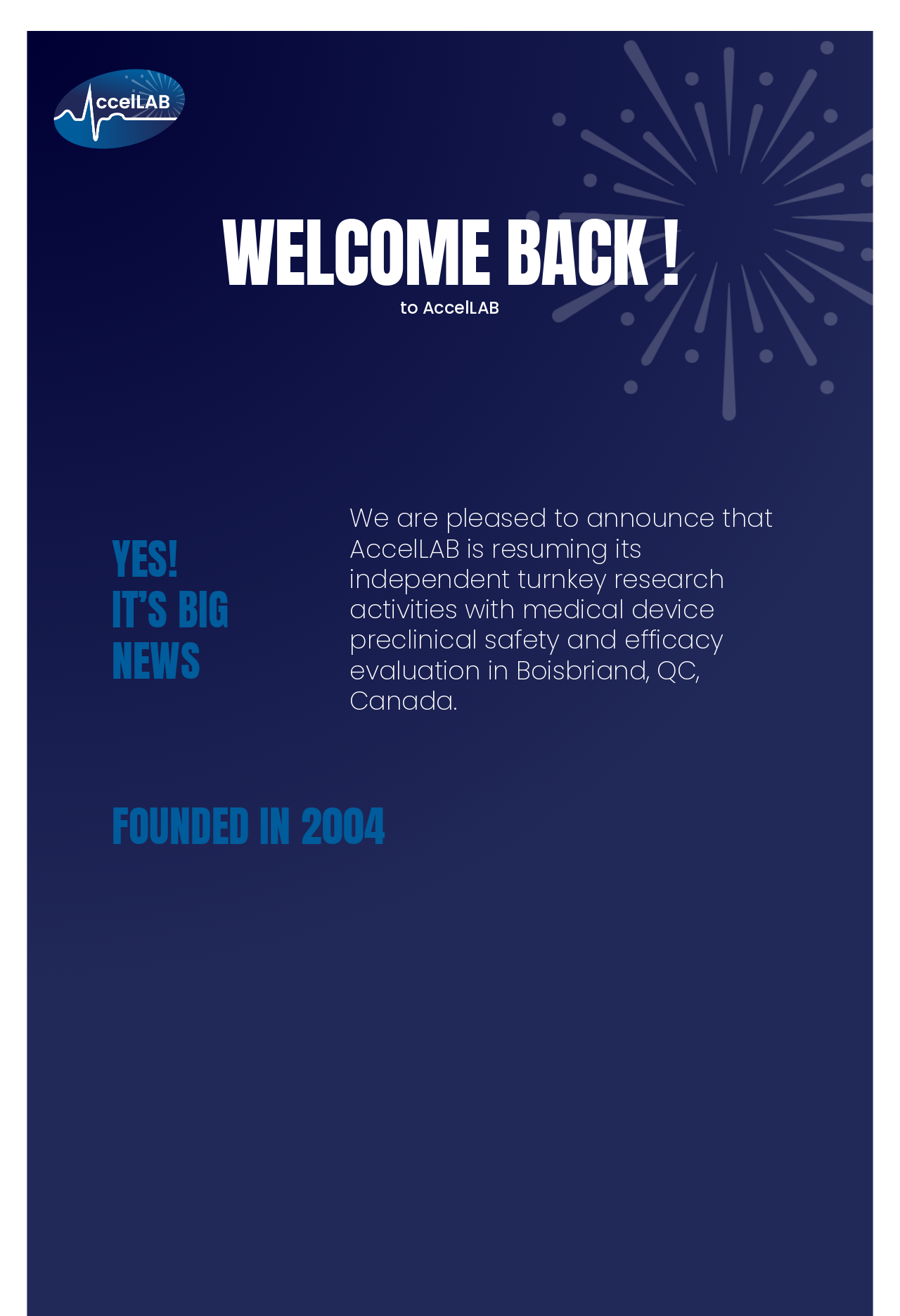What is AccelLAB resuming?
Please provide a detailed and comprehensive answer to the question.

Based on the webpage content, AccelLAB is resuming its independent turnkey research activities with medical device preclinical safety and efficacy evaluation in Boisbriand, QC, Canada, as stated in the StaticText element with bounding box coordinates [0.388, 0.38, 0.858, 0.546].